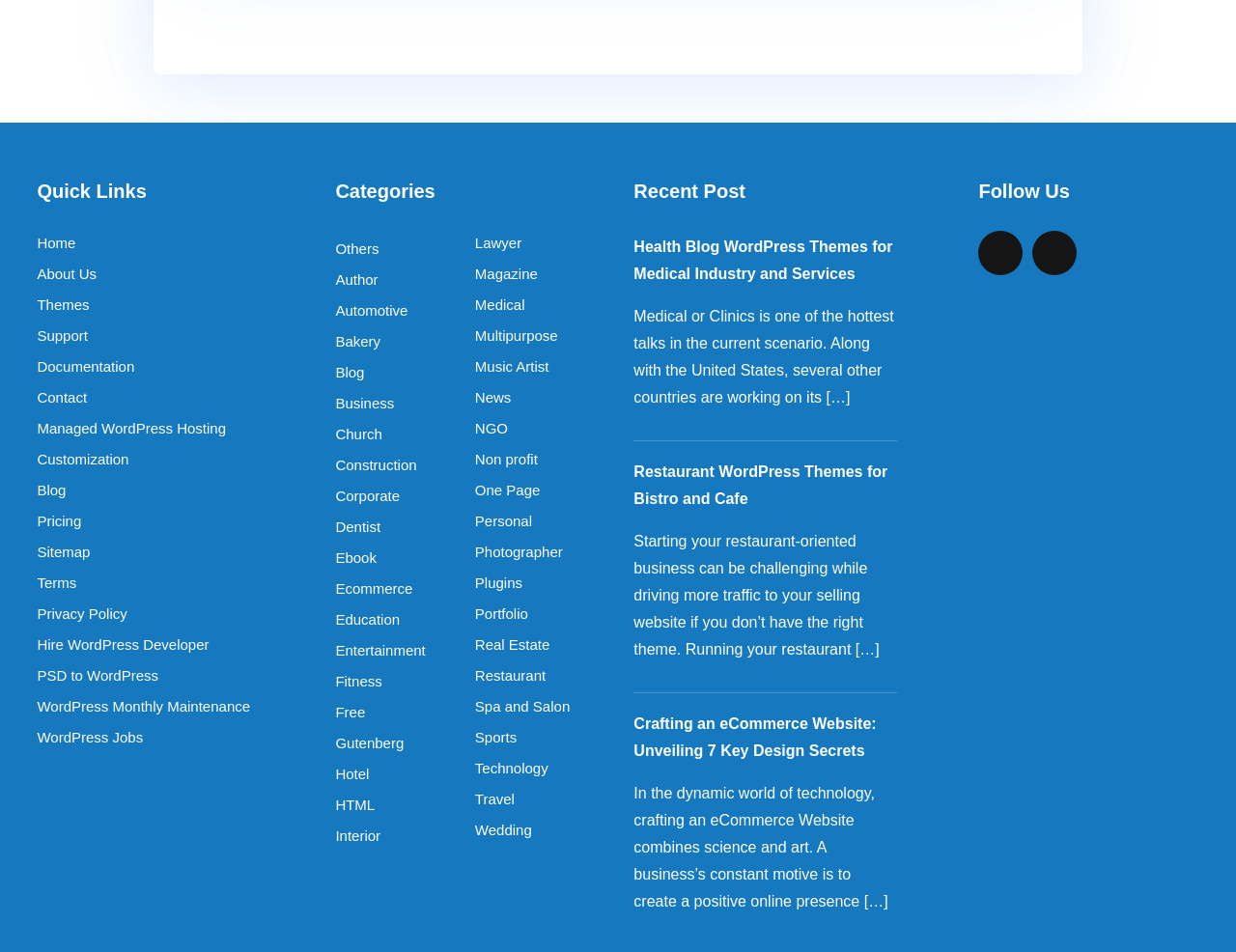Find the bounding box of the element with the following description: "<img width="14" height="15" src="webp/icon-x.webp" alt="X">". The coordinates must be four float numbers between 0 and 1, formatted as [left, top, right, bottom].

[0.835, 0.242, 0.871, 0.289]